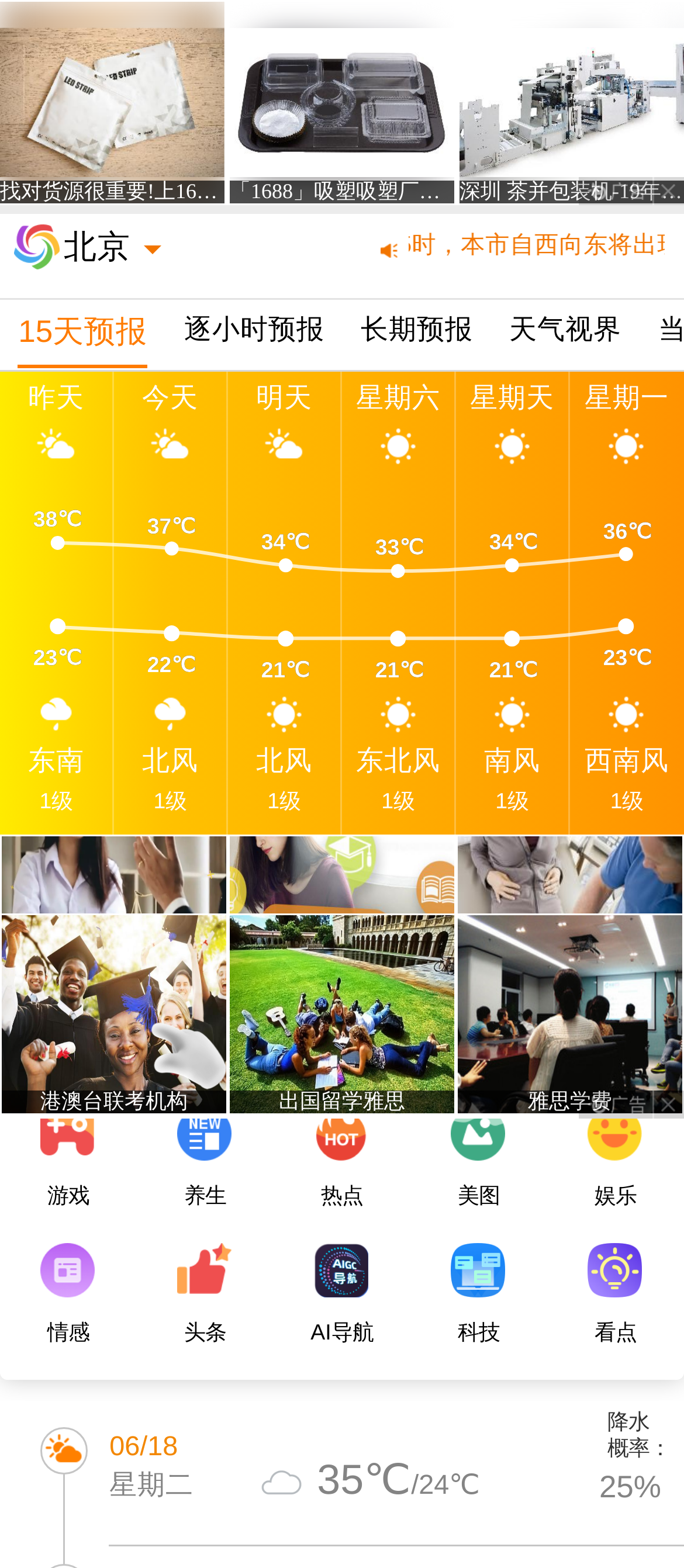Determine the bounding box coordinates of the region I should click to achieve the following instruction: "View June 2020". Ensure the bounding box coordinates are four float numbers between 0 and 1, i.e., [left, top, right, bottom].

None